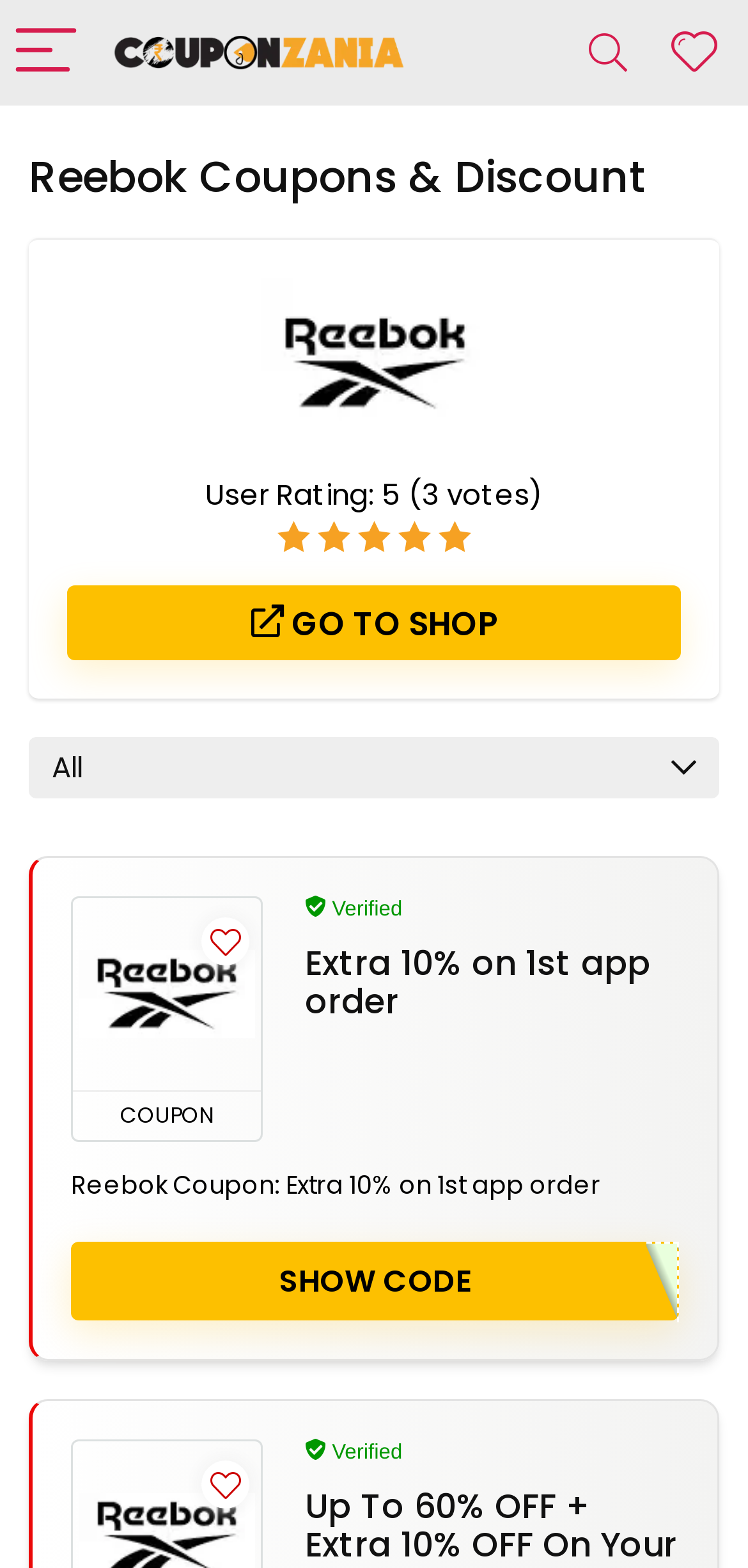What is the purpose of the 'GO TO SHOP' button?
Craft a detailed and extensive response to the question.

The purpose of the 'GO TO SHOP' button is to redirect the user to the Reebok shop, where they can make purchases and avail the coupon offers.